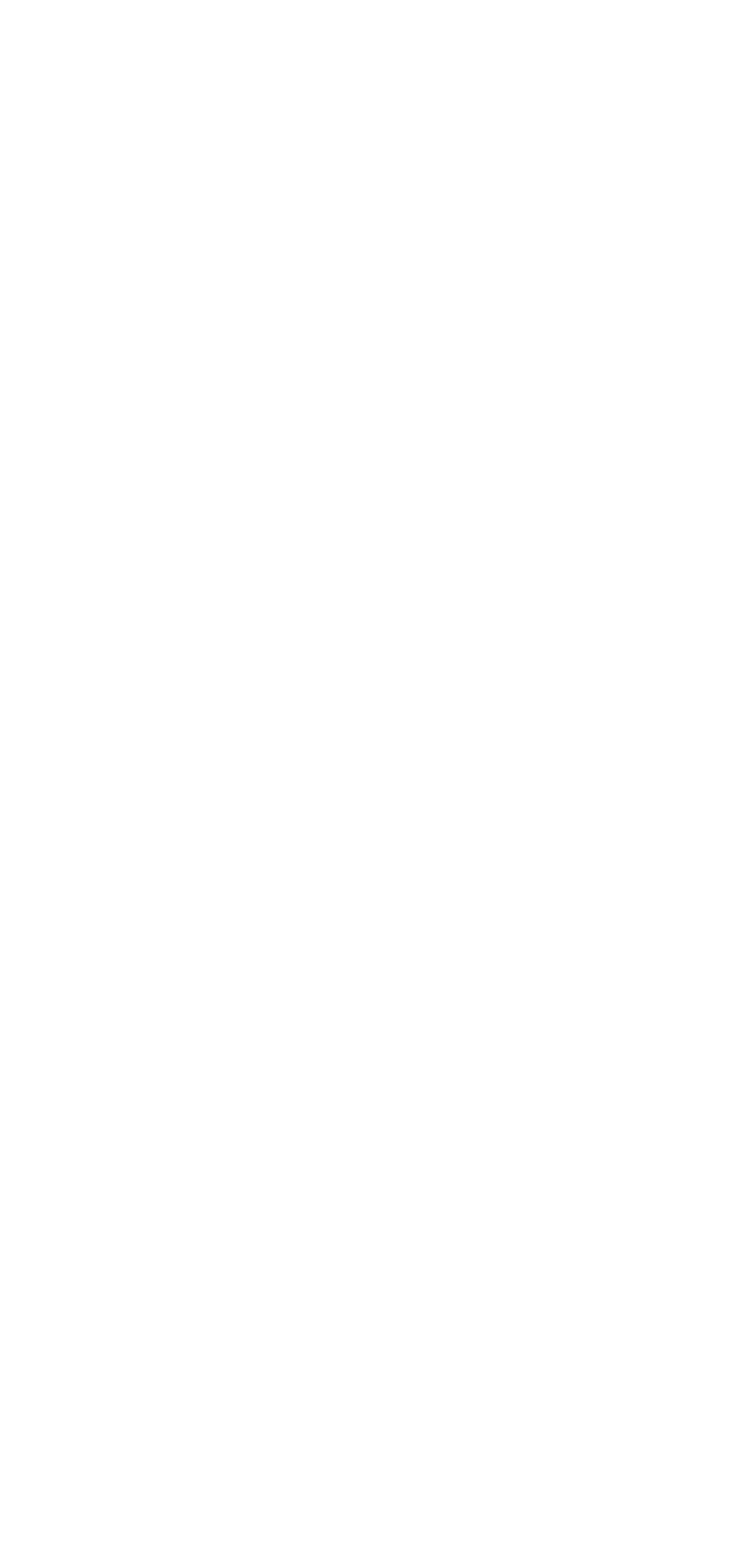Locate the bounding box coordinates of the area where you should click to accomplish the instruction: "Select an archive".

[0.095, 0.265, 0.905, 0.299]